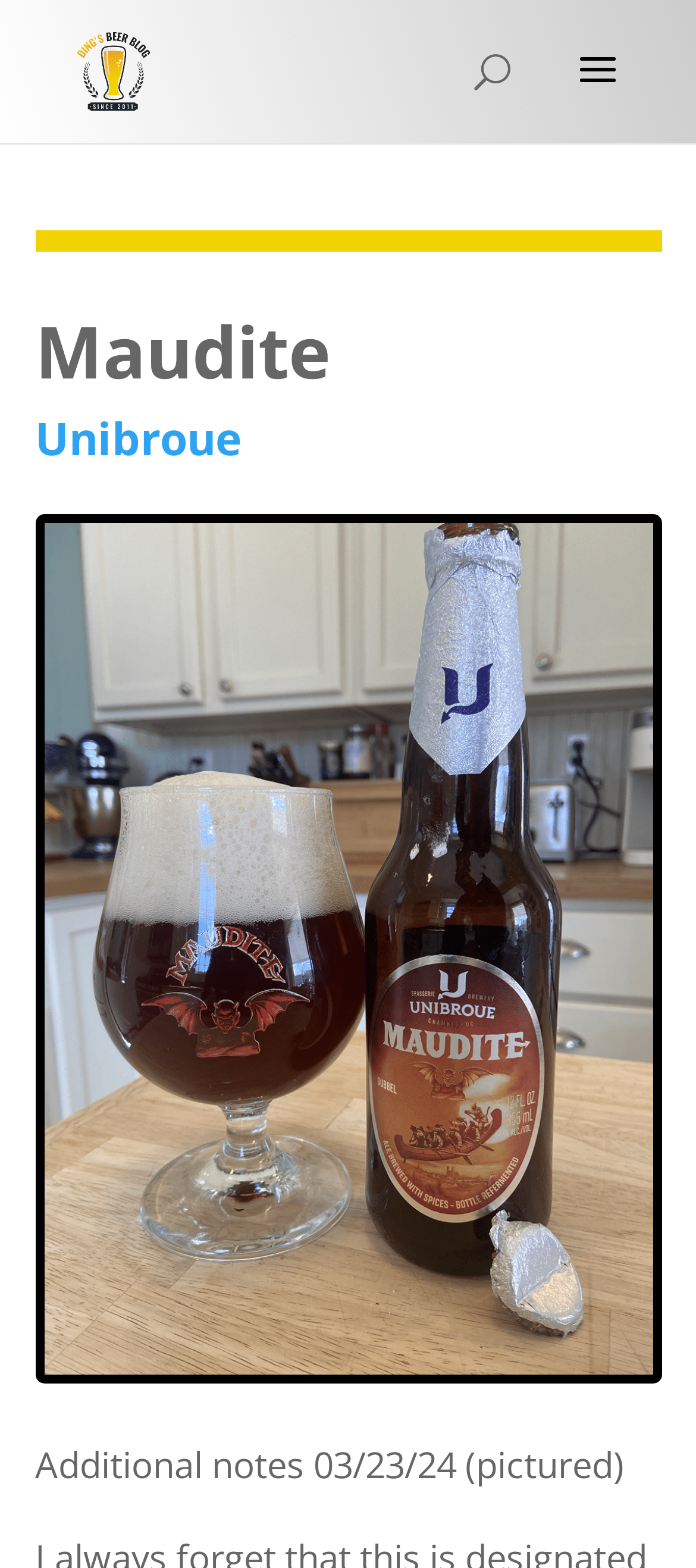What is the name of the beer blog?
Please ensure your answer to the question is detailed and covers all necessary aspects.

The name of the beer blog can be found at the top of the webpage, where there is a link with the text 'Ding's Beer Blog' and an accompanying image with the same name.